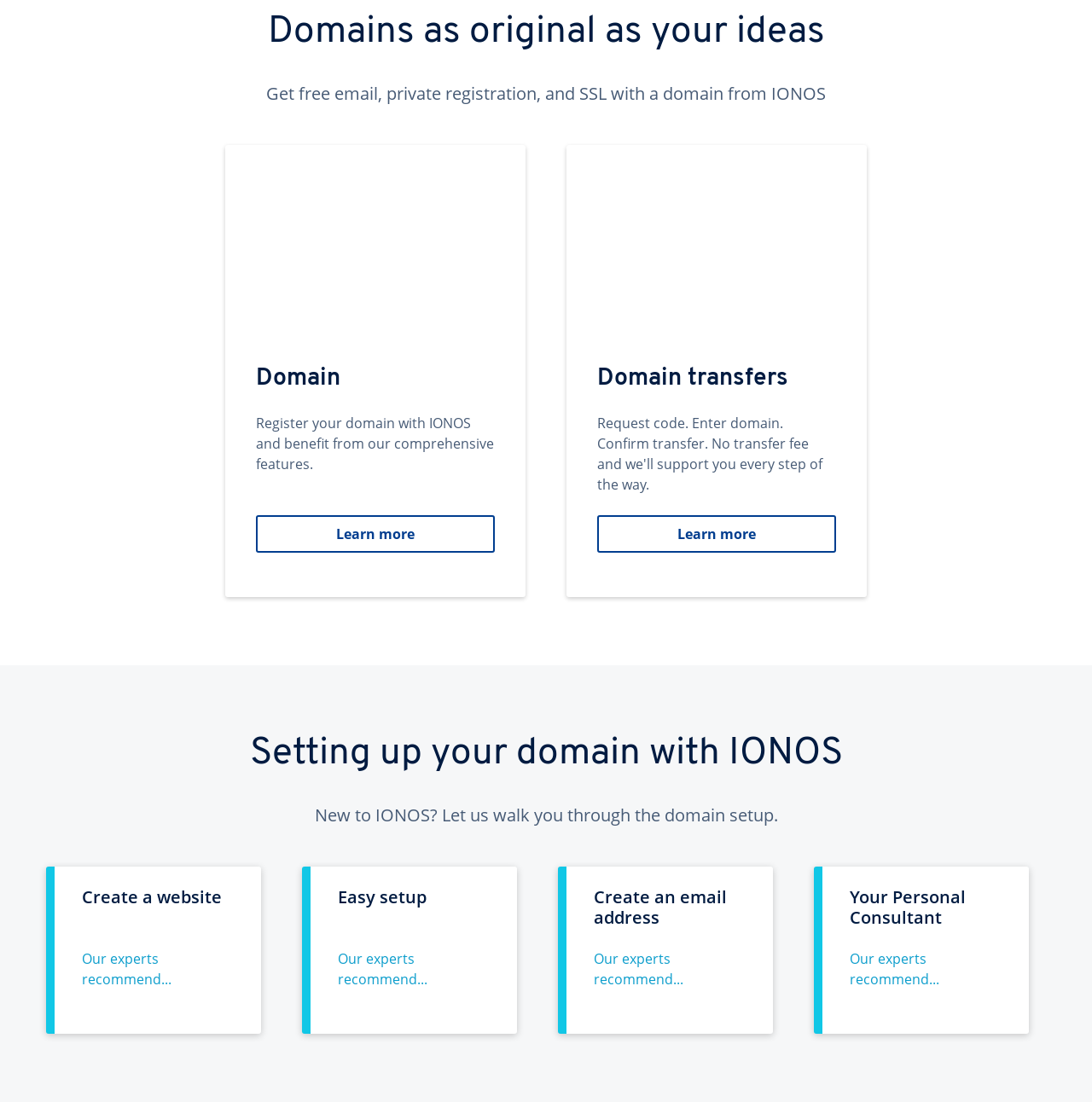What kind of support does IONOS offer for domain setup?
Analyze the image and provide a thorough answer to the question.

The link 'Your Personal Consultant' implies that IONOS provides personalized support for domain setup, possibly in the form of a dedicated consultant or expert who can assist users throughout the process.